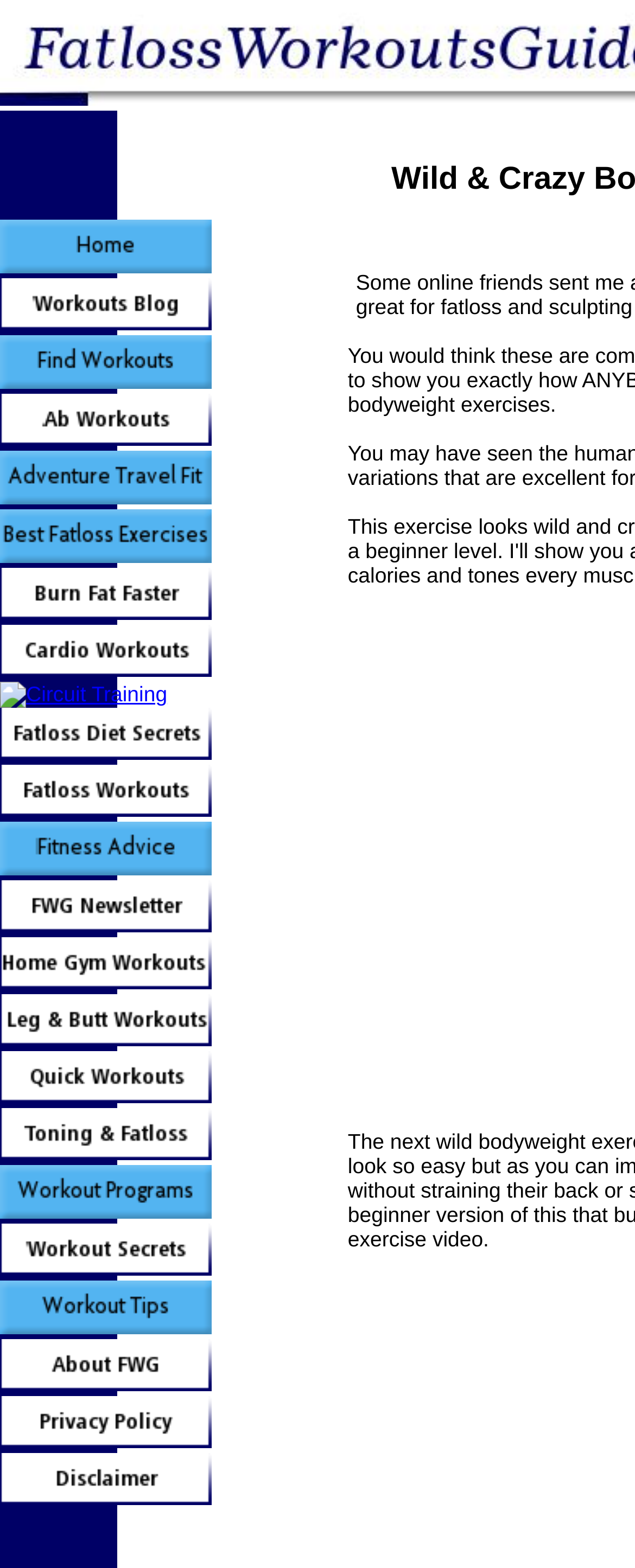Is there a workout category for 'Leg & Butt'?
Please respond to the question thoroughly and include all relevant details.

I found a link element with the text 'Leg & Butt Workouts' and a corresponding image, indicating that there is a workout category for 'Leg & Butt'.